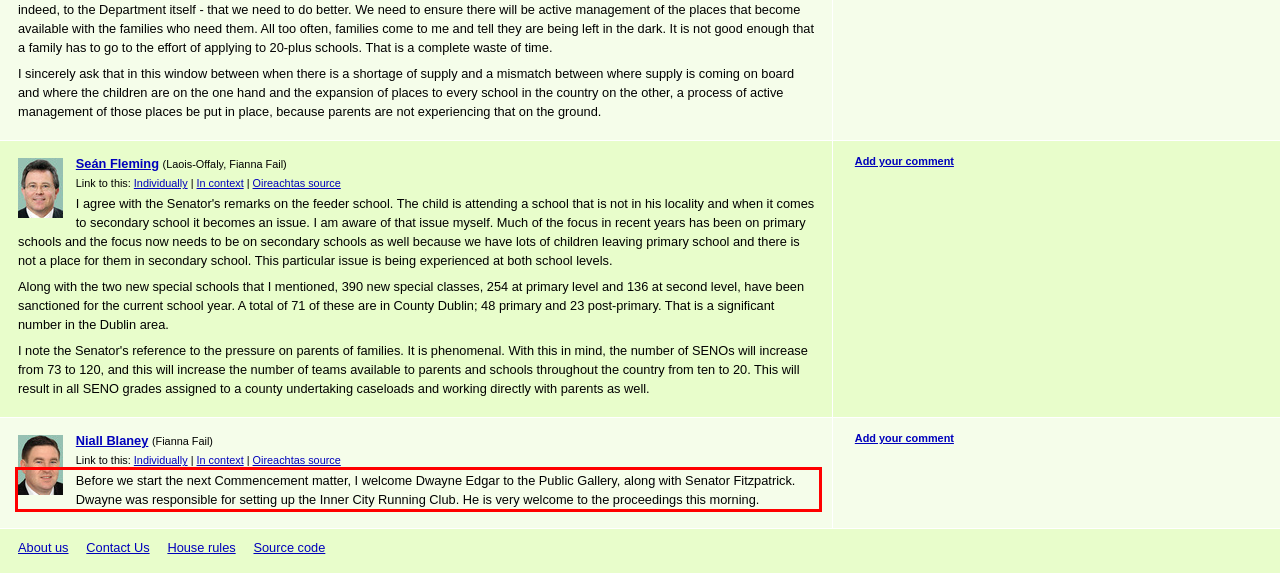Please identify the text within the red rectangular bounding box in the provided webpage screenshot.

Before we start the next Commencement matter, I welcome Dwayne Edgar to the Public Gallery, along with Senator Fitzpatrick. Dwayne was responsible for setting up the Inner City Running Club. He is very welcome to the proceedings this morning.